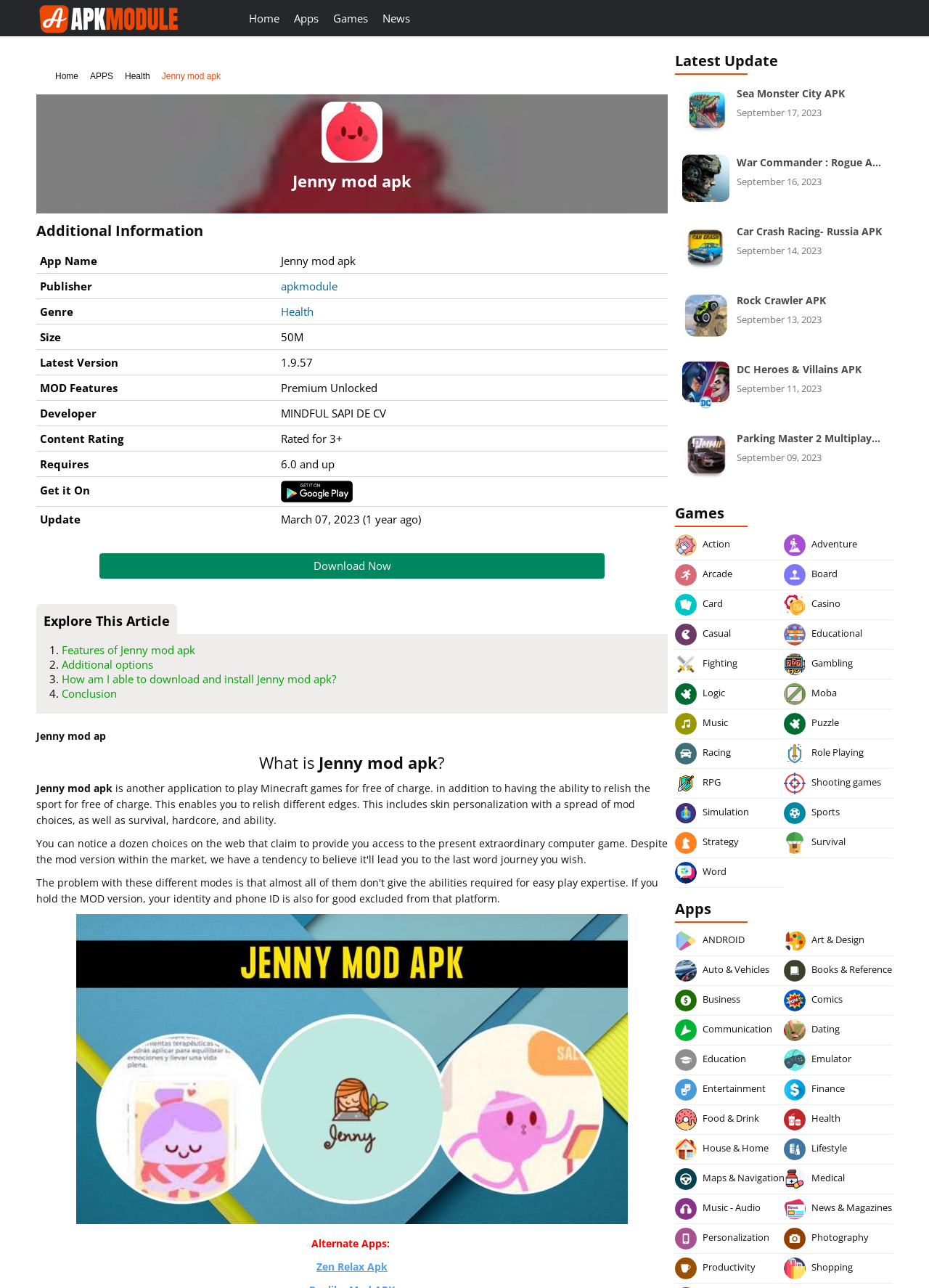Please identify the bounding box coordinates of the region to click in order to complete the task: "Learn more about 'What is Jenny mod apk?'". The coordinates must be four float numbers between 0 and 1, specified as [left, top, right, bottom].

[0.039, 0.583, 0.719, 0.6]